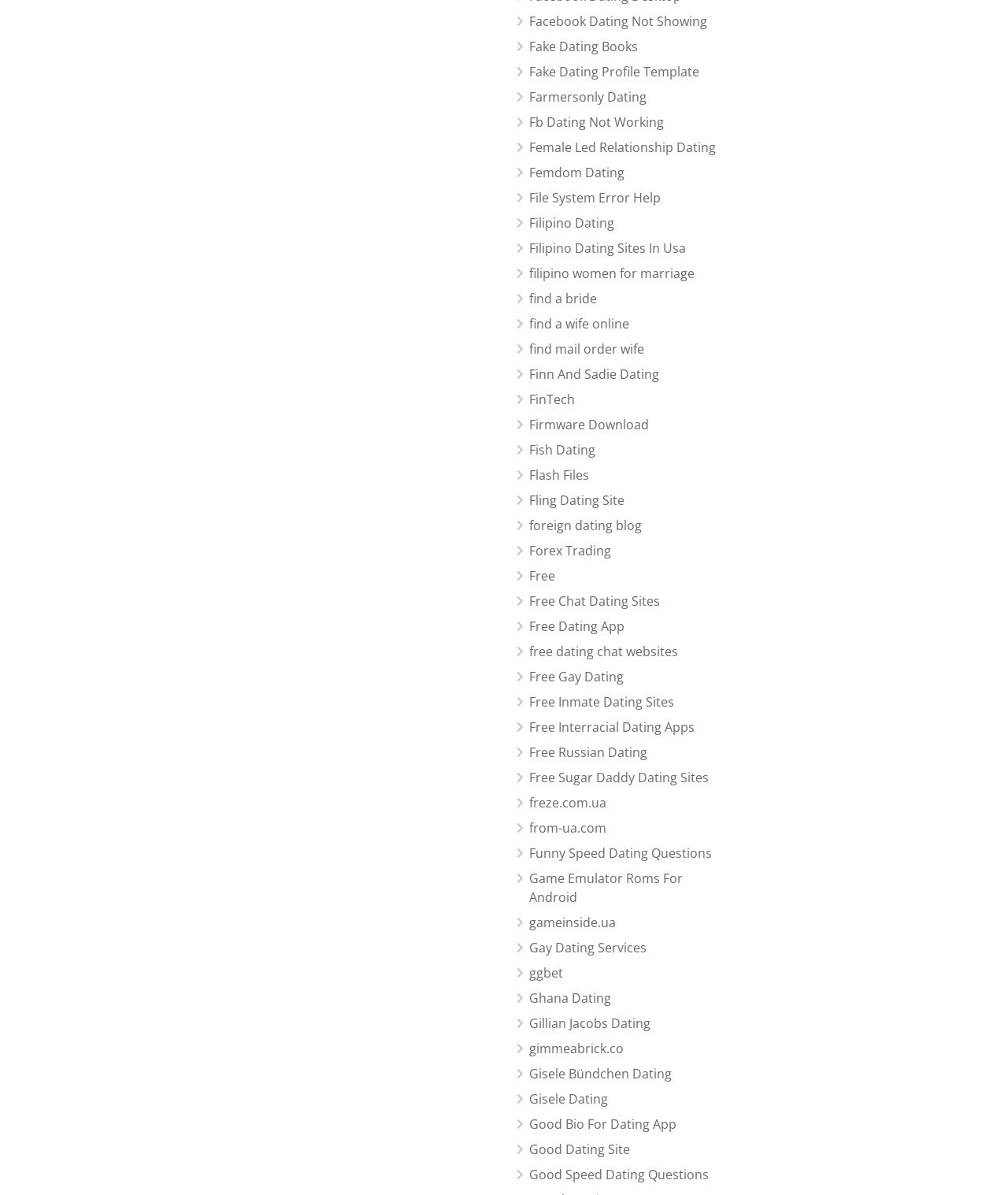Identify the bounding box of the HTML element described as: "Buy Now".

None